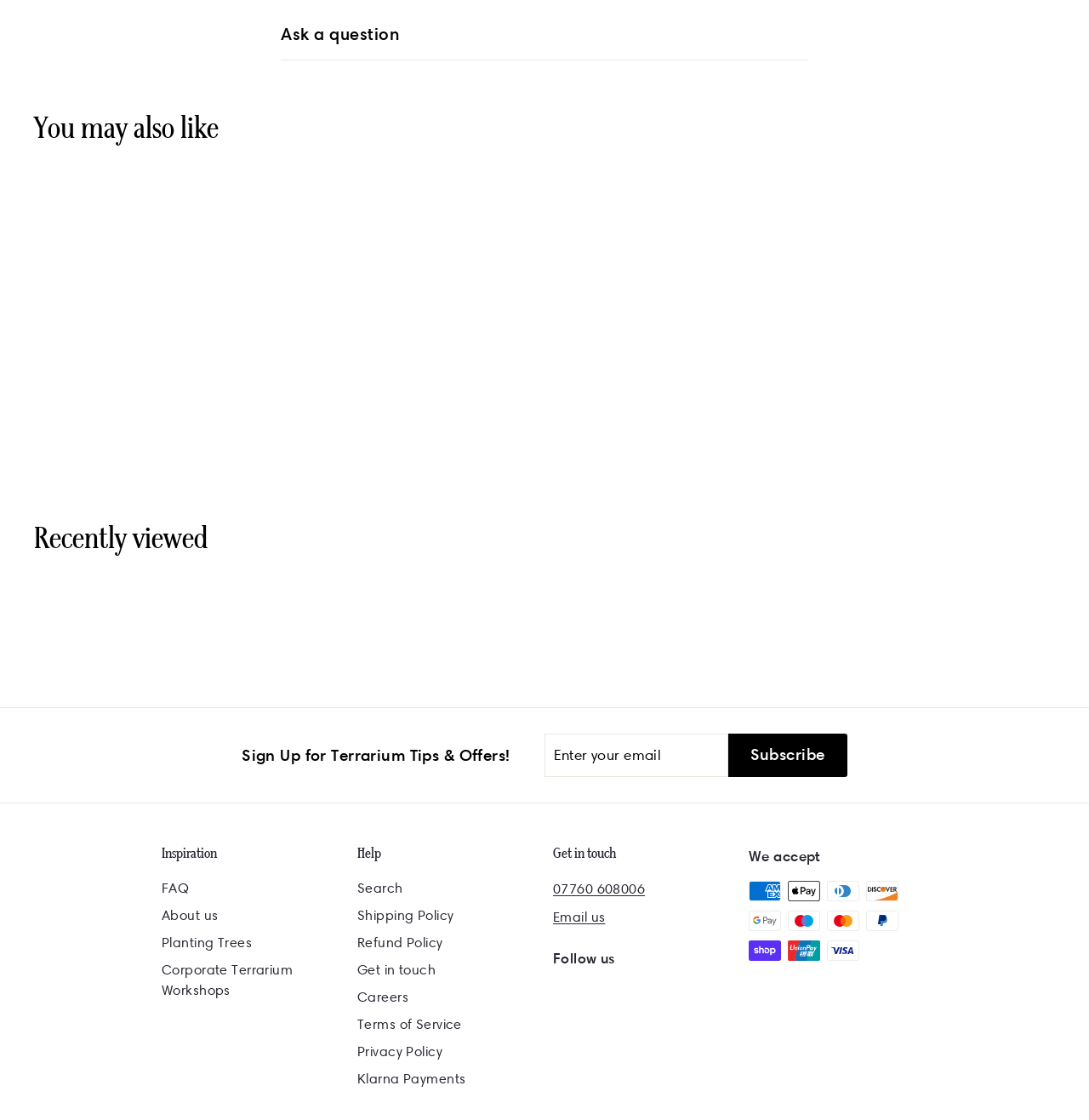Specify the bounding box coordinates of the element's area that should be clicked to execute the given instruction: "Get in touch via phone". The coordinates should be four float numbers between 0 and 1, i.e., [left, top, right, bottom].

[0.508, 0.782, 0.592, 0.806]